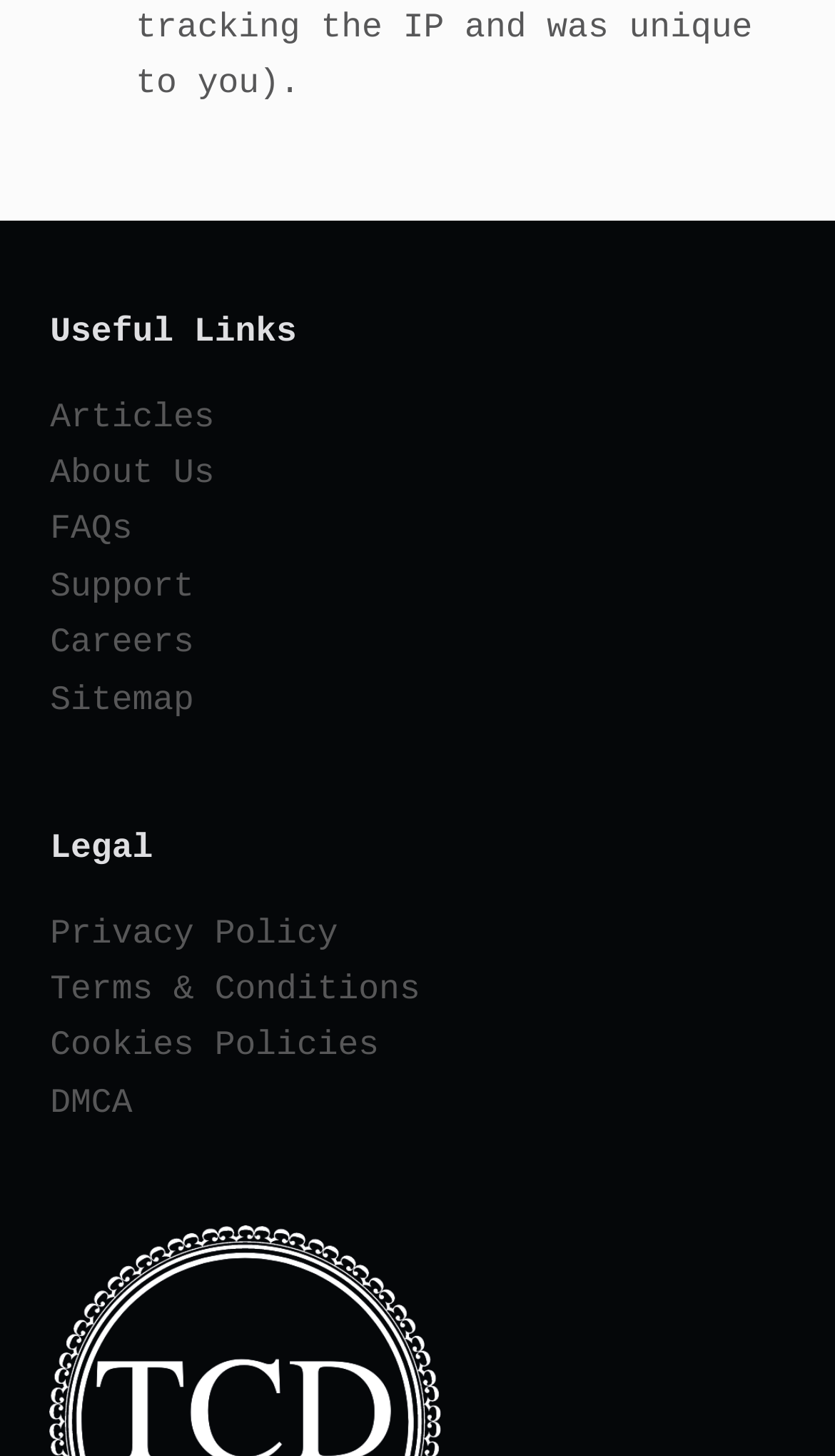Specify the bounding box coordinates for the region that must be clicked to perform the given instruction: "Read privacy policy".

[0.06, 0.628, 0.405, 0.654]